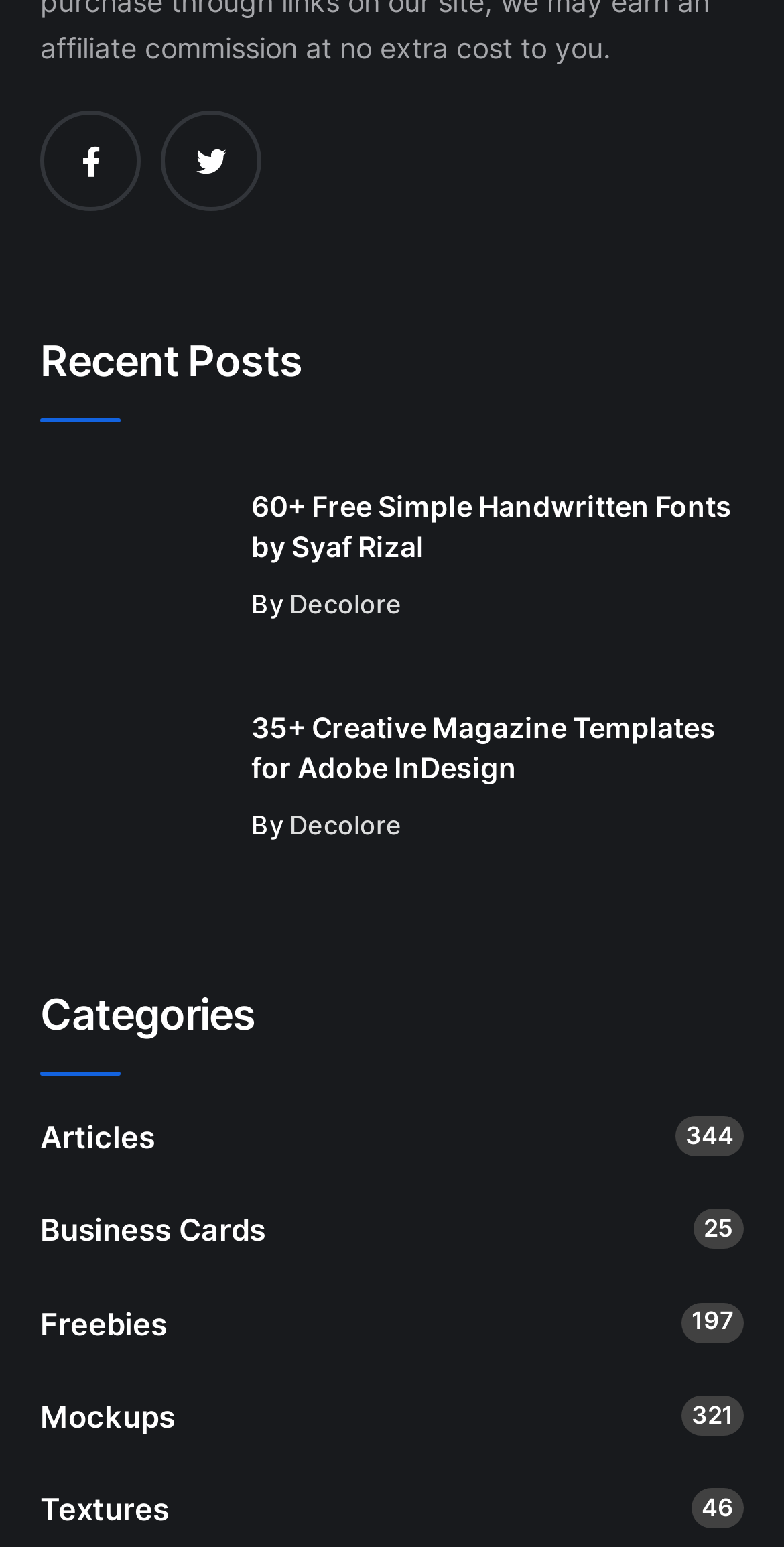Show the bounding box coordinates of the element that should be clicked to complete the task: "Browse Freebies section".

[0.051, 0.842, 0.213, 0.869]